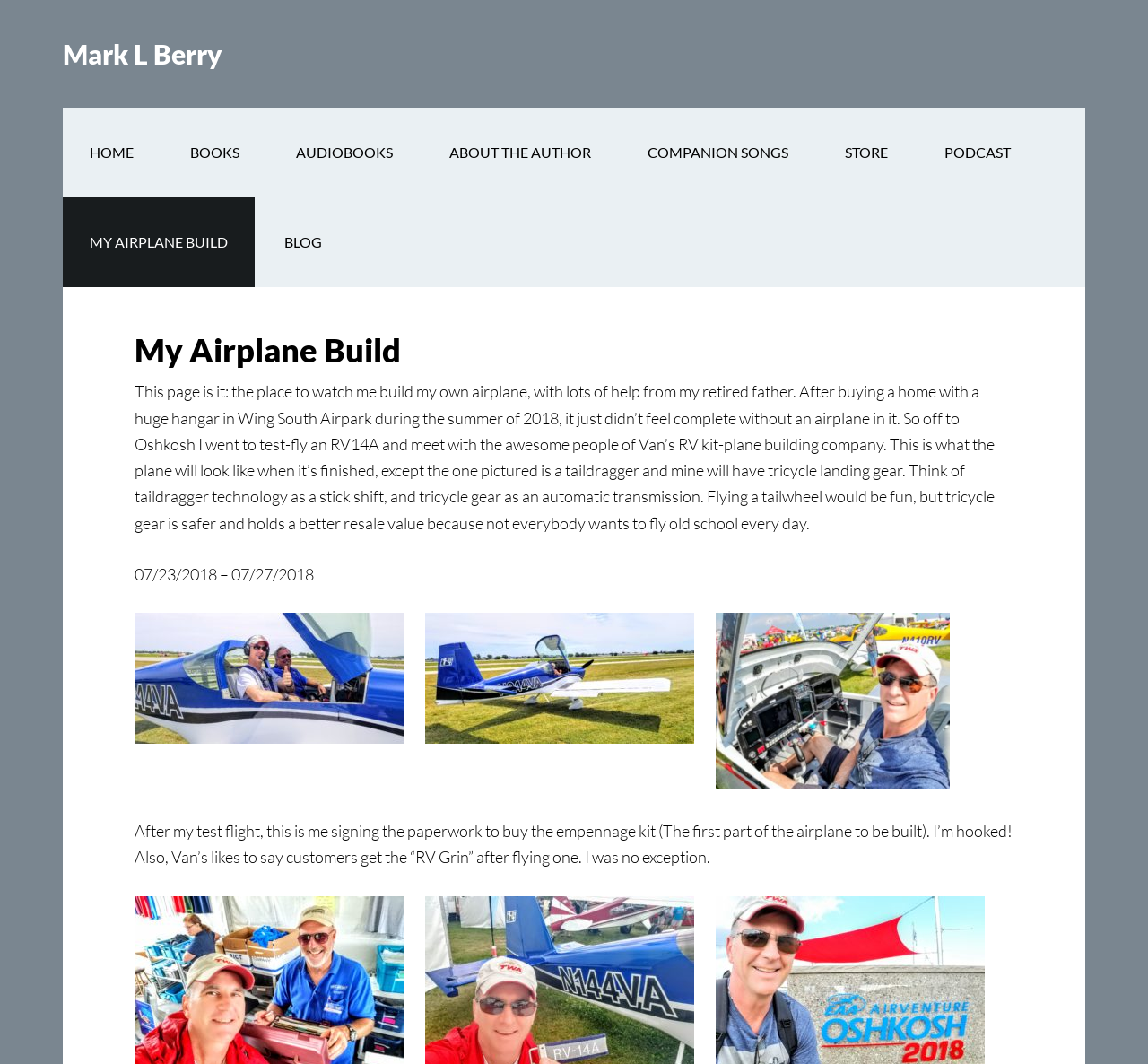Extract the main title from the webpage and generate its text.

My Airplane Build